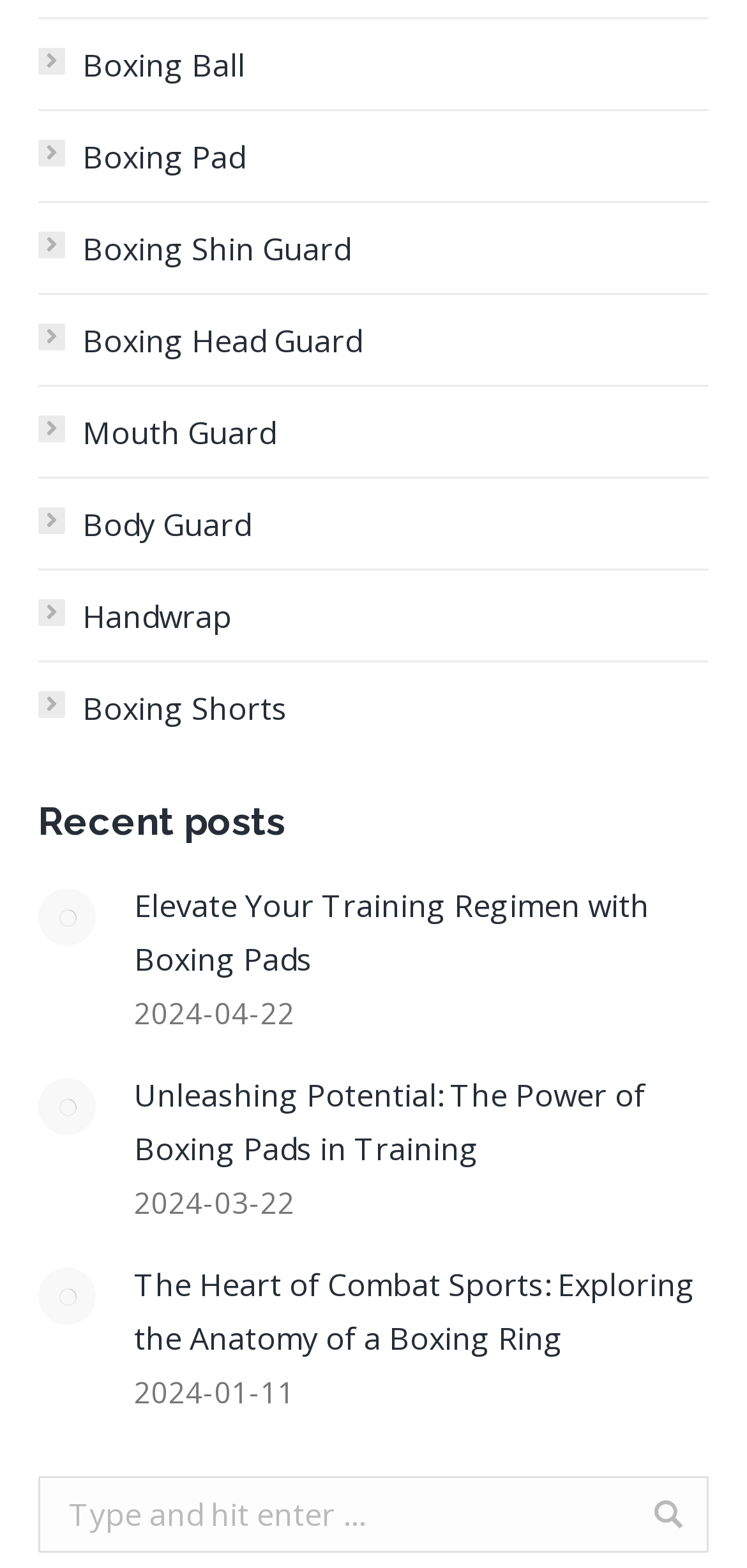Analyze the image and answer the question with as much detail as possible: 
How many recent posts are displayed?

There are three recent posts displayed on the webpage, each represented by an article element with a link to the post image, post title, and post date.